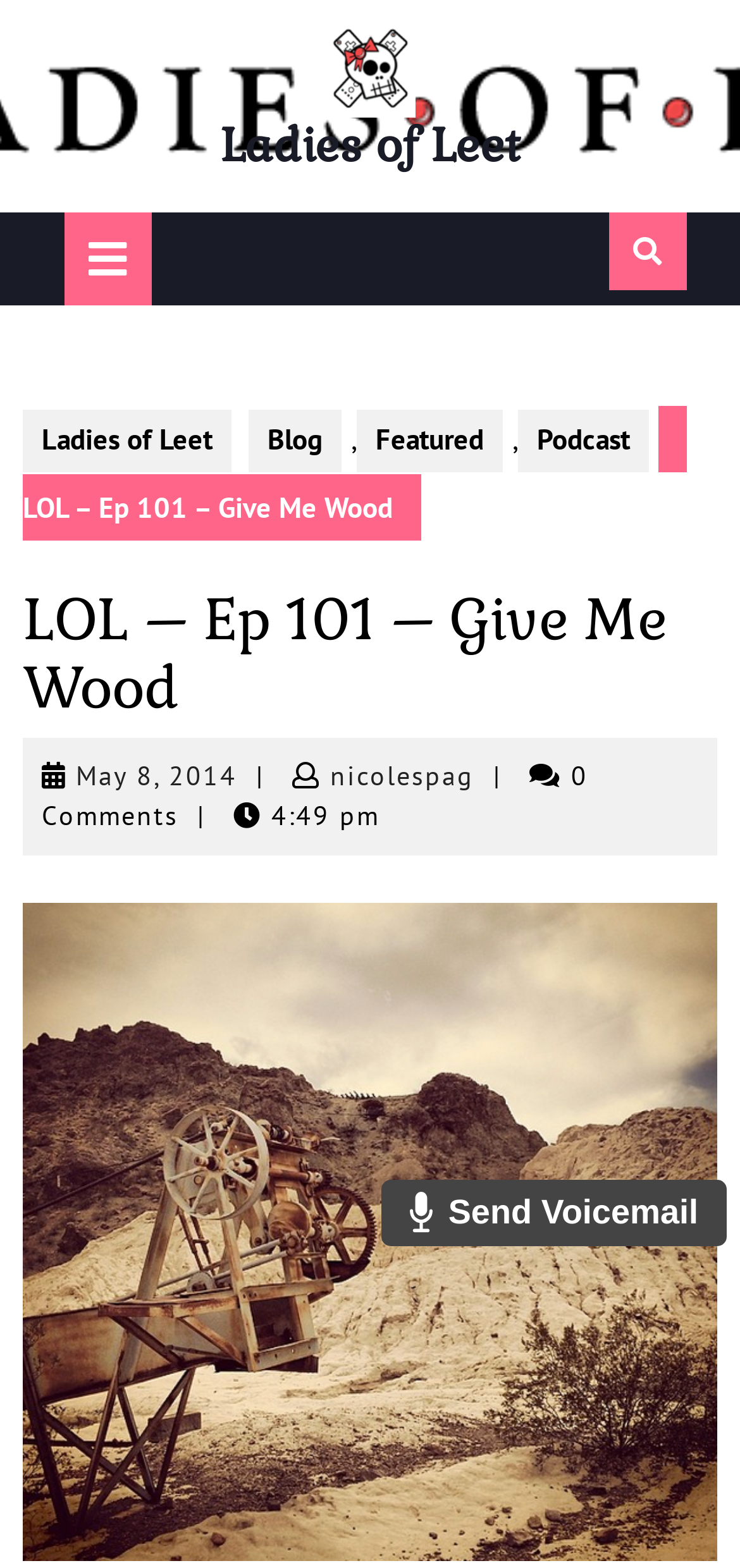What is the title of the current episode?
Look at the image and answer with only one word or phrase.

LOL – Ep 101 – Give Me Wood